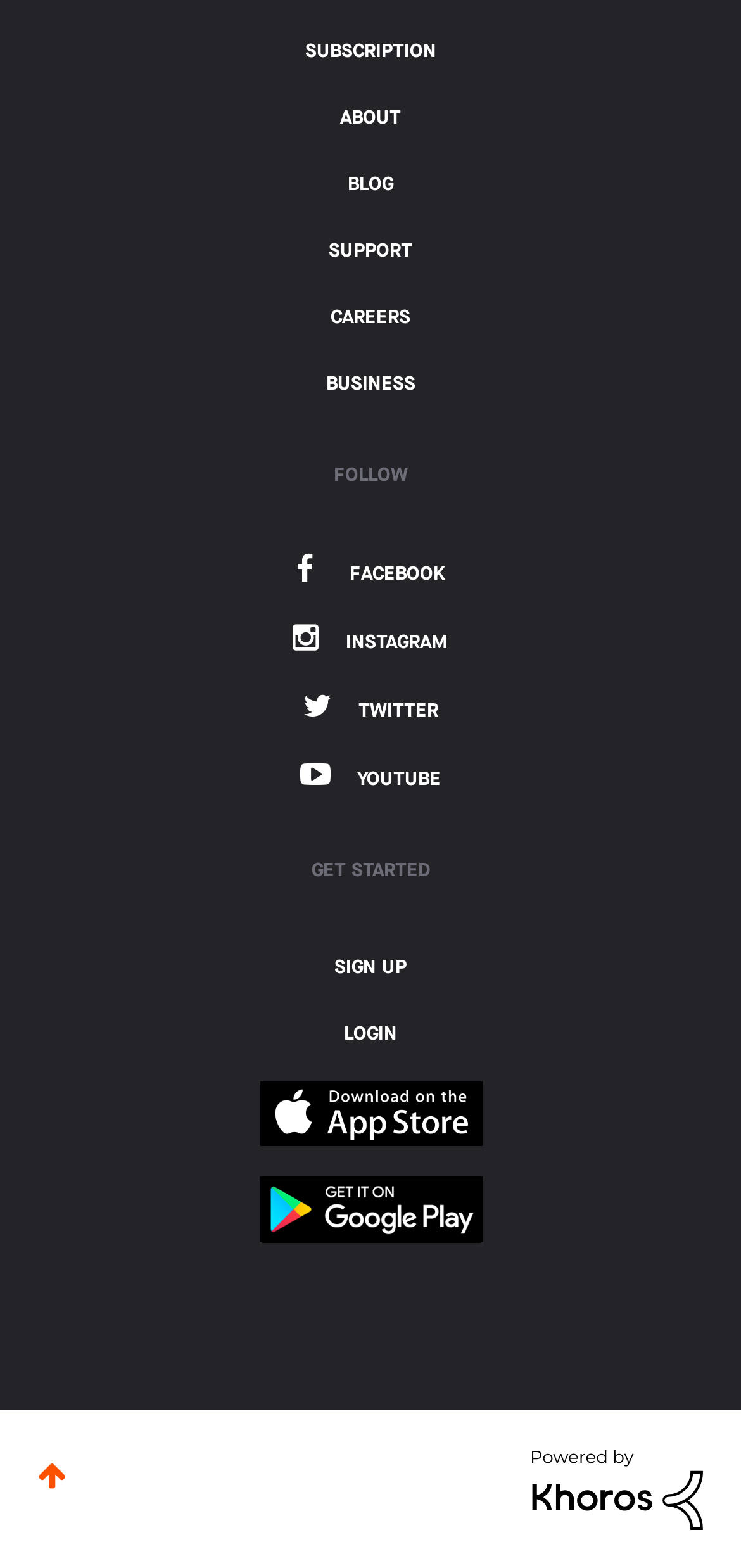Could you indicate the bounding box coordinates of the region to click in order to complete this instruction: "Click on the SUBSCRIPTION link".

[0.412, 0.021, 0.588, 0.044]